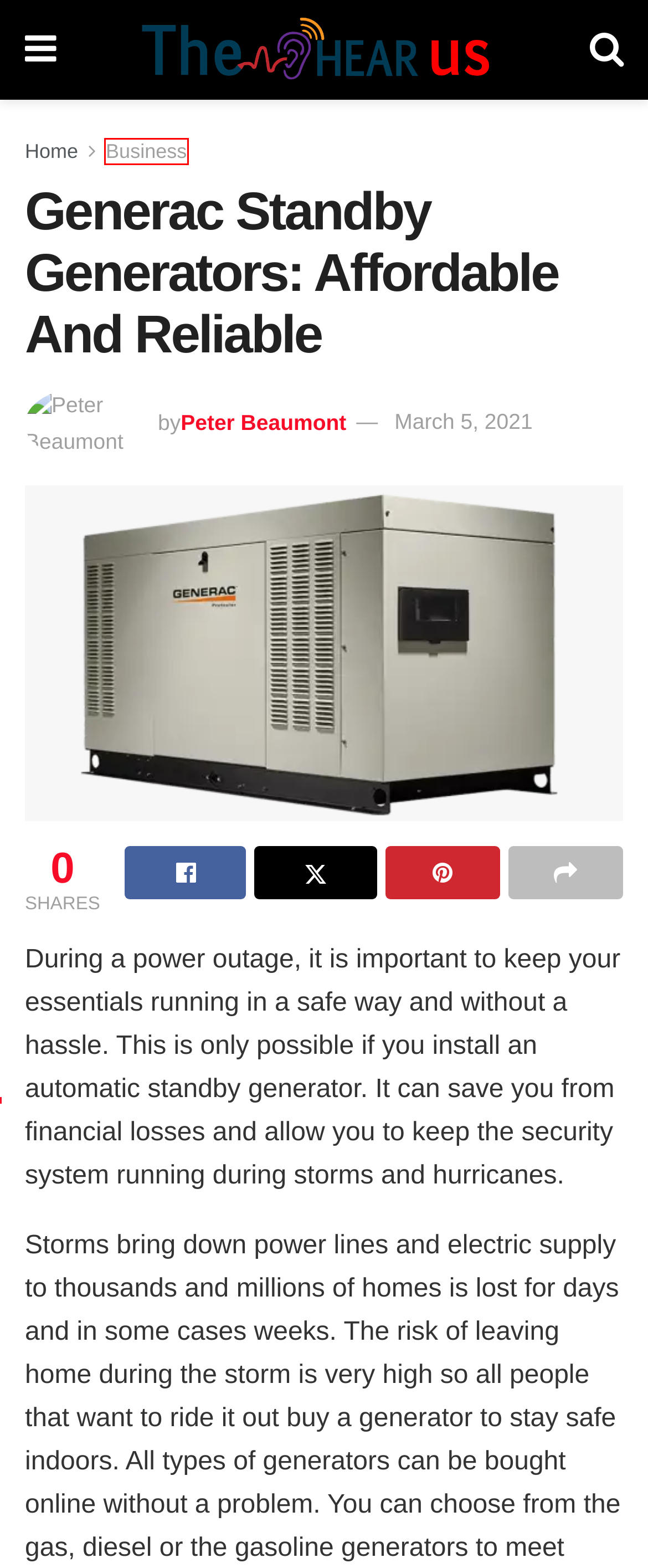Analyze the screenshot of a webpage with a red bounding box and select the webpage description that most accurately describes the new page resulting from clicking the element inside the red box. Here are the candidates:
A. AutoMobile - The Hear Us
B. Tips - The Hear Us
C. Privacy Policy - The Hear Us
D. Useful Tips To Pick And Buy The Right Stone Crusher
E. Crypto - The Hear Us
F. World - The Hear Us
G. Peter Beaumont - The Hear Us
H. Business - The Hear Us

H